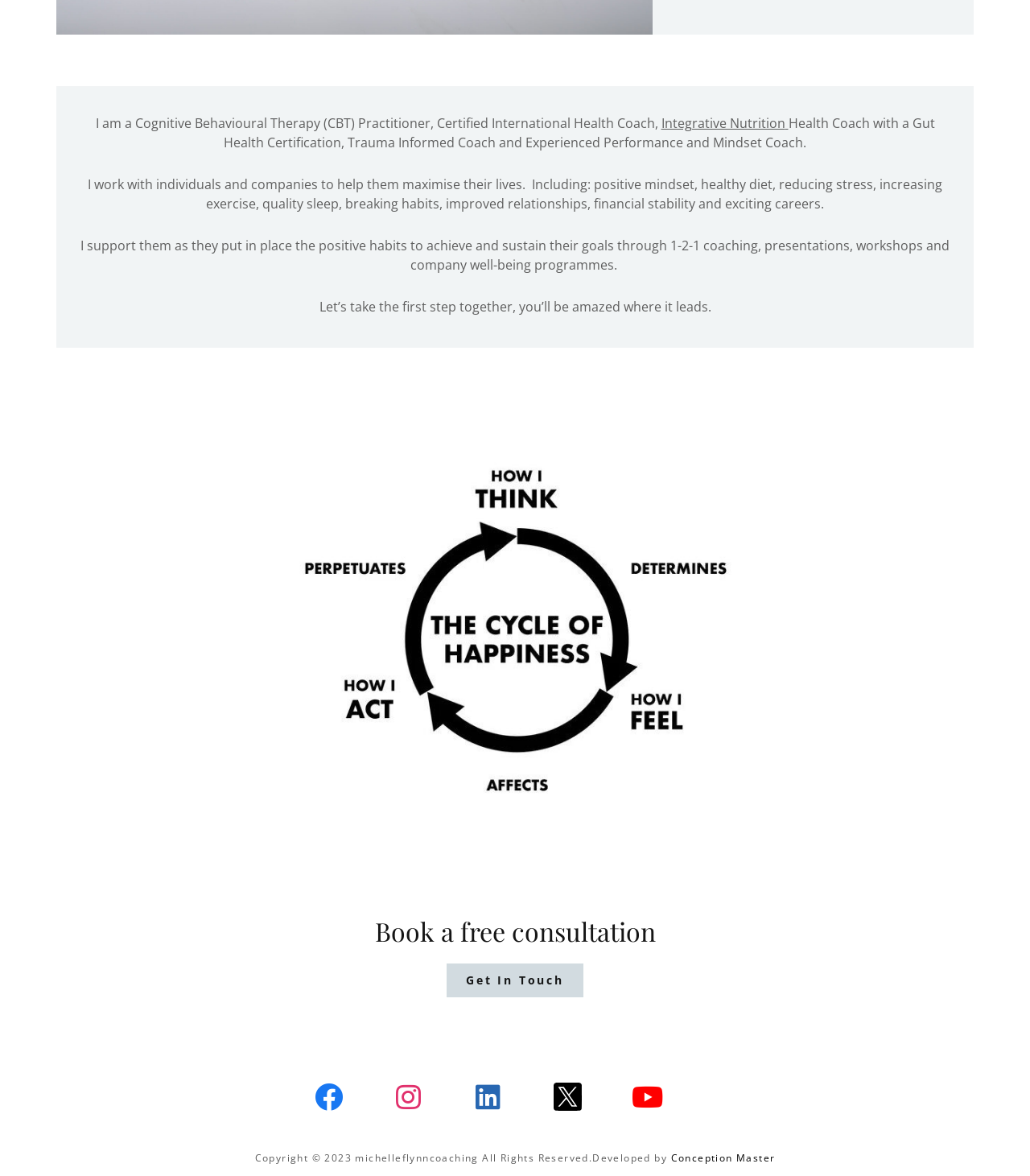Can you give a comprehensive explanation to the question given the content of the image?
What is the profession of the website owner?

The website owner's profession can be determined by reading the first sentence of the webpage, which states 'I am a Cognitive Behavioural Therapy (CBT) Practitioner, Certified International Health Coach...'.